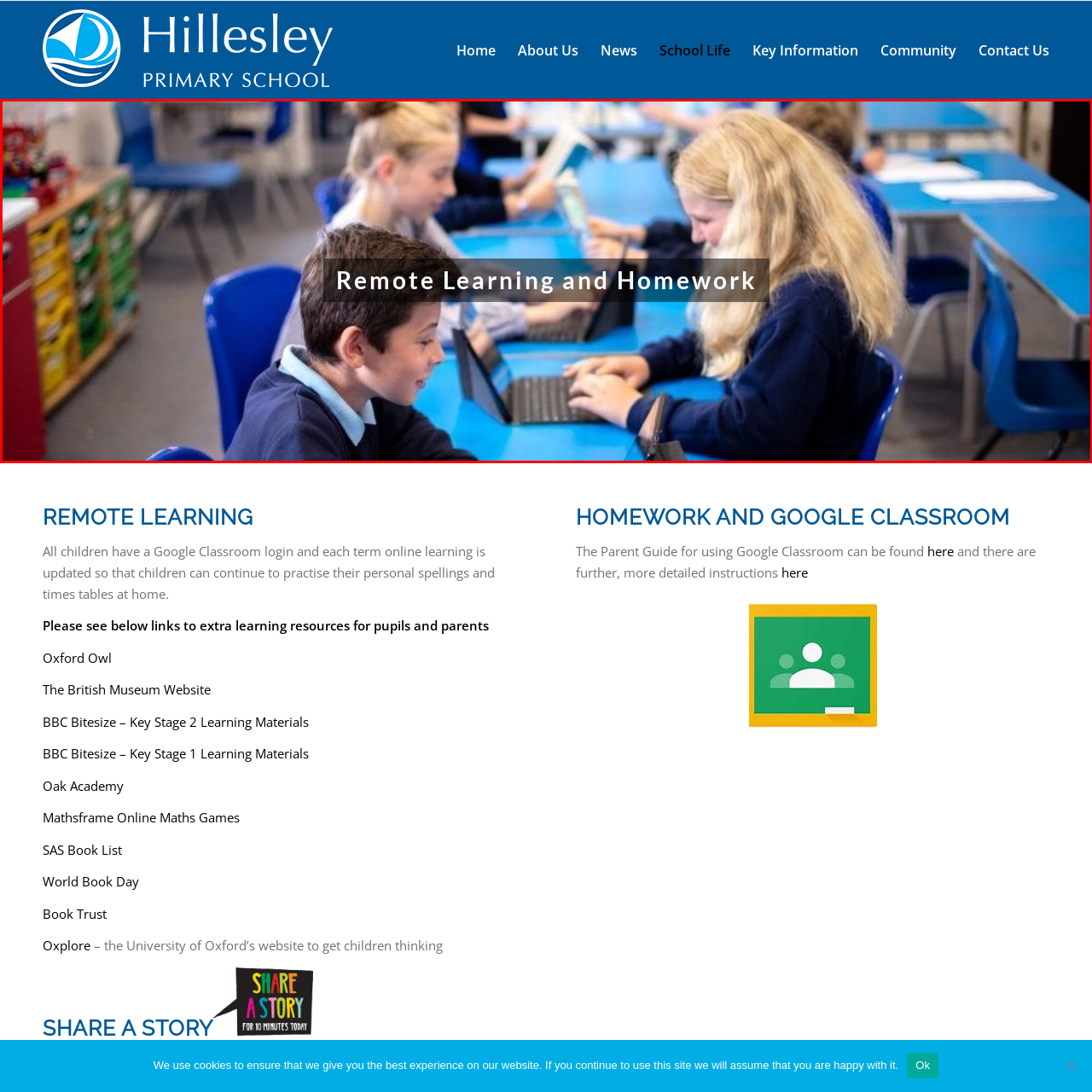Direct your attention to the image within the red boundary, What color are the chairs in the classroom?
 Respond with a single word or phrase.

Blue